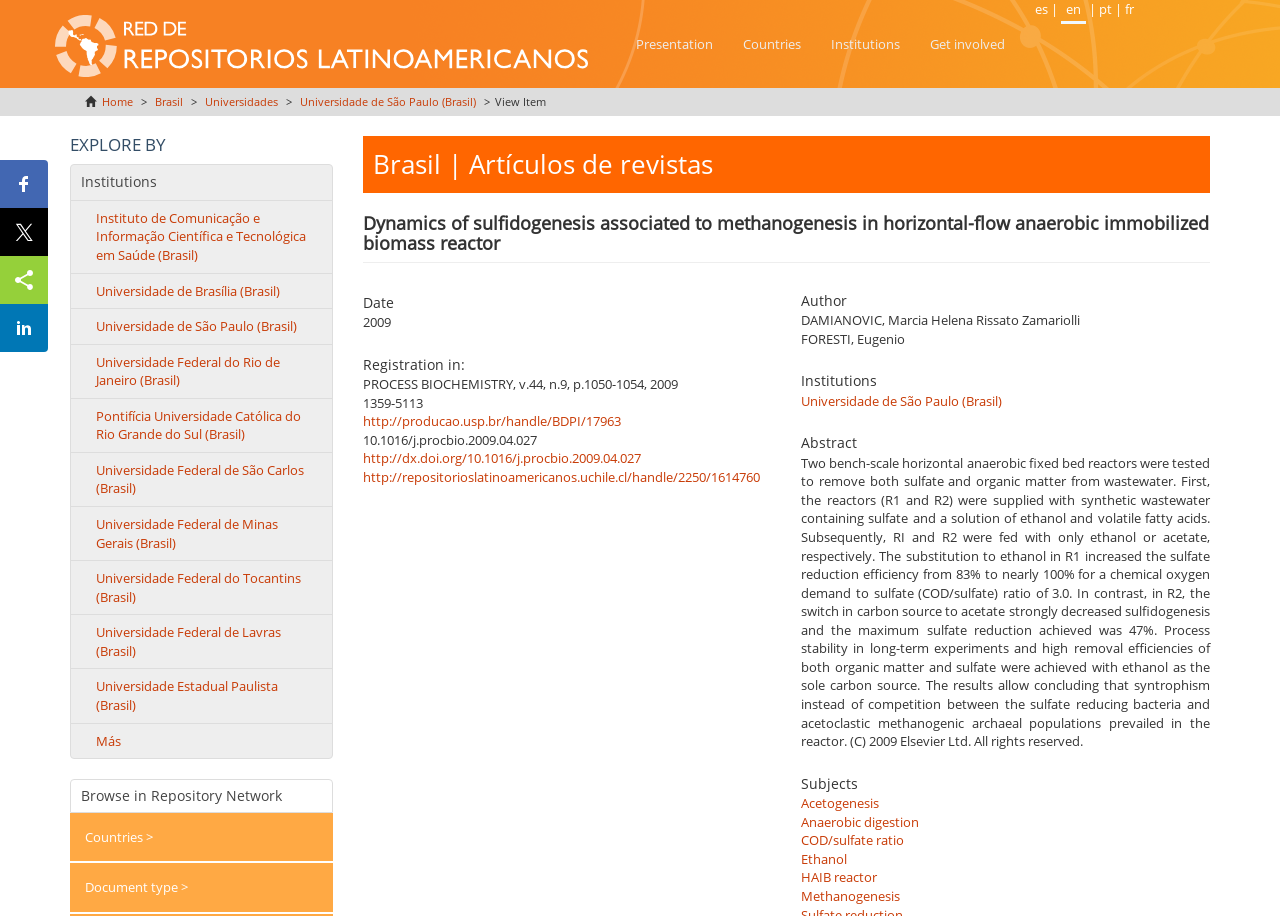Locate the bounding box coordinates of the clickable region to complete the following instruction: "Click the 'ActionFraud' link."

None